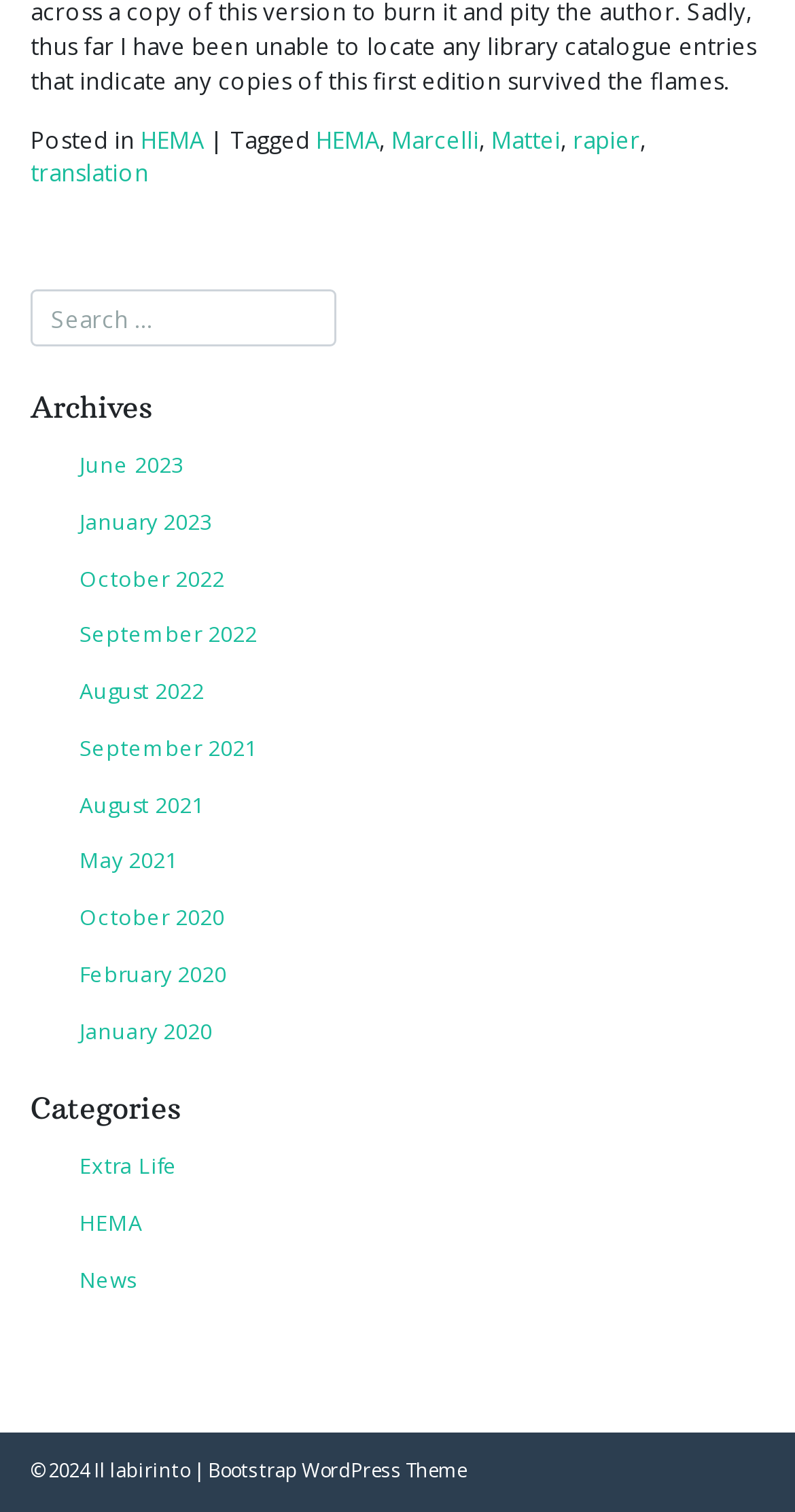What is the category of the post tagged with HEMA?
Provide a detailed and extensive answer to the question.

From the footer section, we can see that the post is tagged with 'HEMA', 'Marcelli', 'Mattei', and 'rapier'. Therefore, the category of the post tagged with HEMA is HEMA.